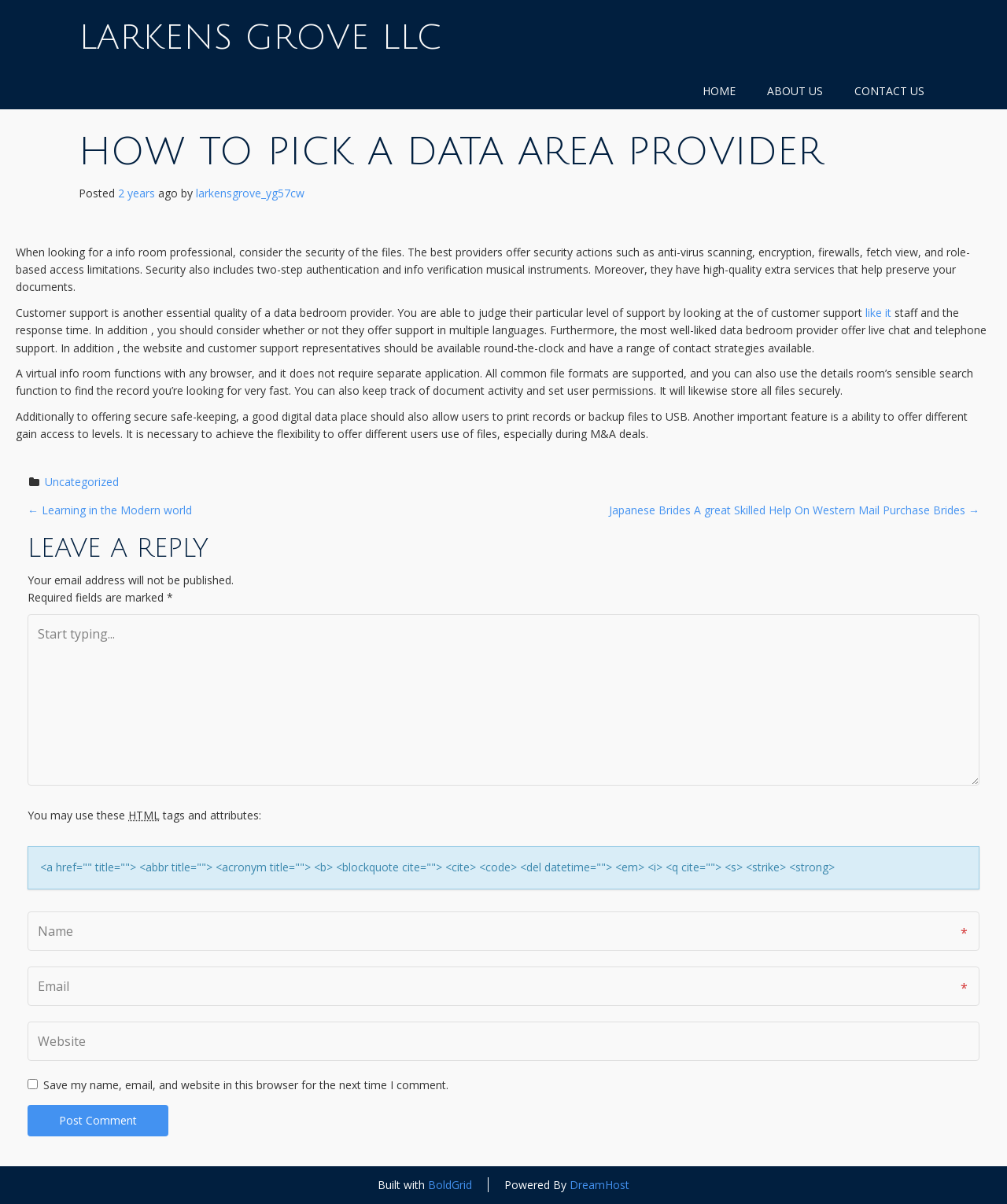For the following element description, predict the bounding box coordinates in the format (top-left x, top-left y, bottom-right x, bottom-right y). All values should be floating point numbers between 0 and 1. Description: About Us

[0.746, 0.06, 0.833, 0.091]